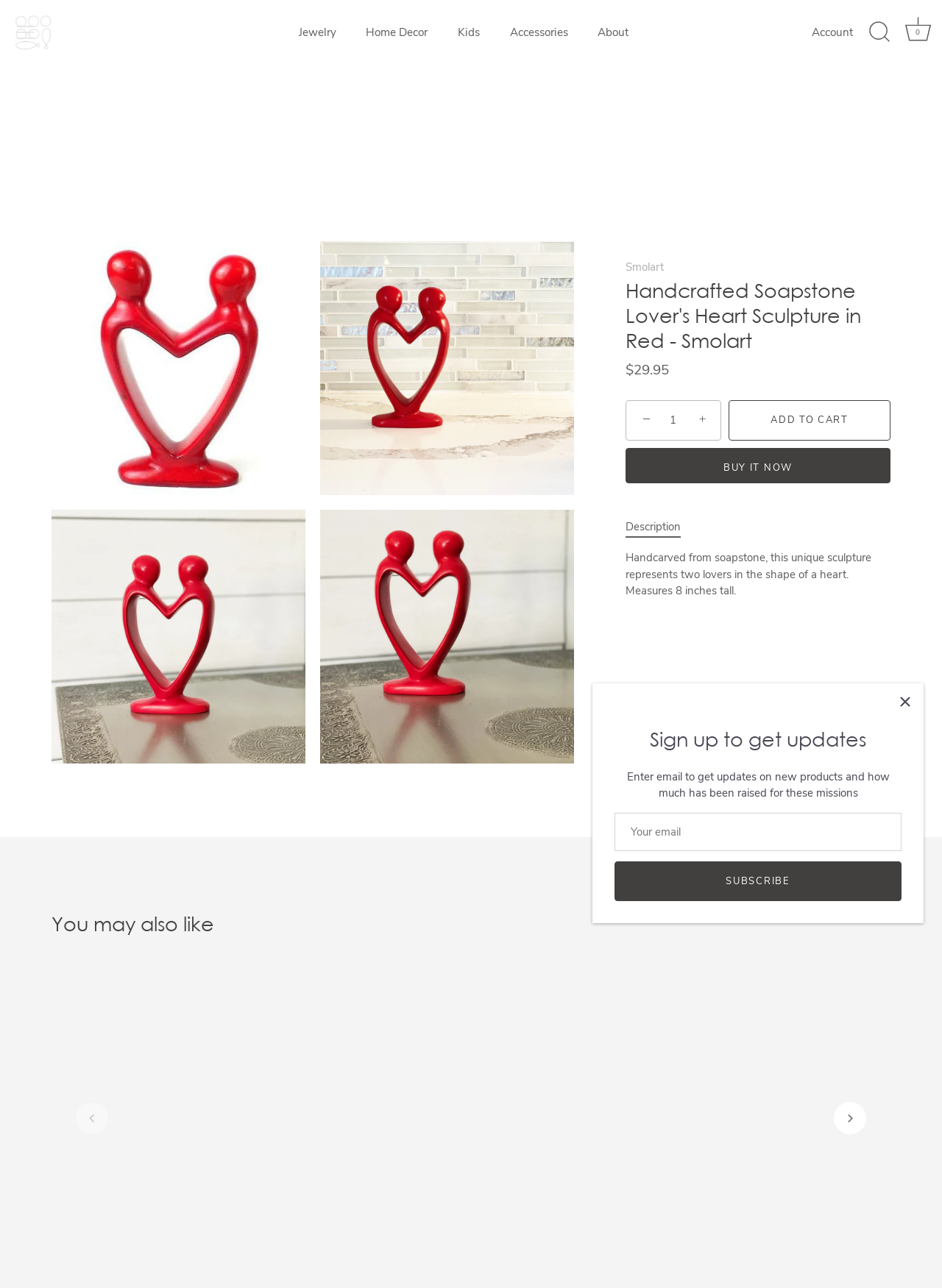How tall is the sculpture?
Provide a detailed answer to the question, using the image to inform your response.

The height of the sculpture can be found in the product description, which states that the sculpture 'Measures 8 inches tall'. This indicates that the sculpture has a height of 8 inches.